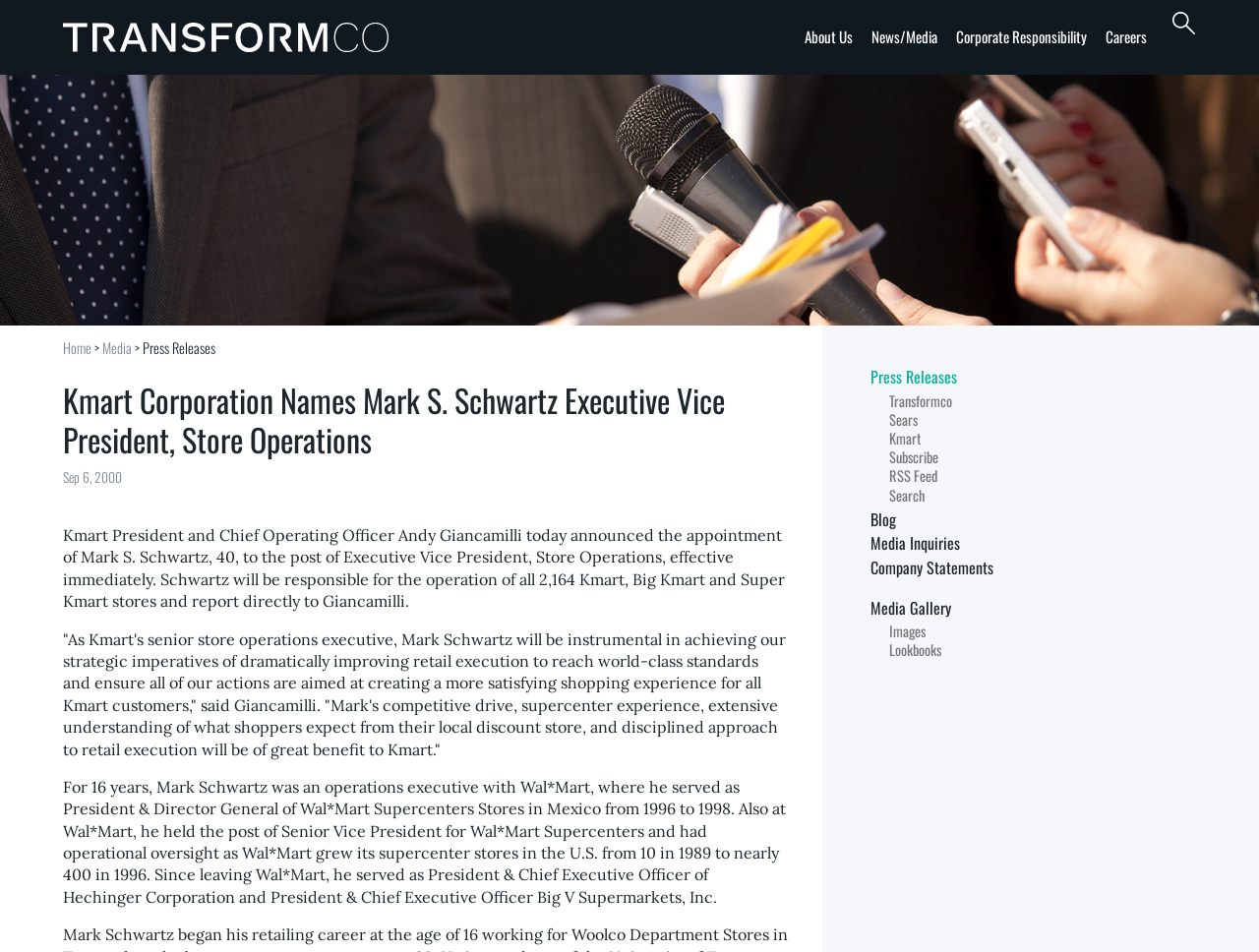Find the bounding box coordinates of the element you need to click on to perform this action: 'Sign up with email'. The coordinates should be represented by four float values between 0 and 1, in the format [left, top, right, bottom].

None